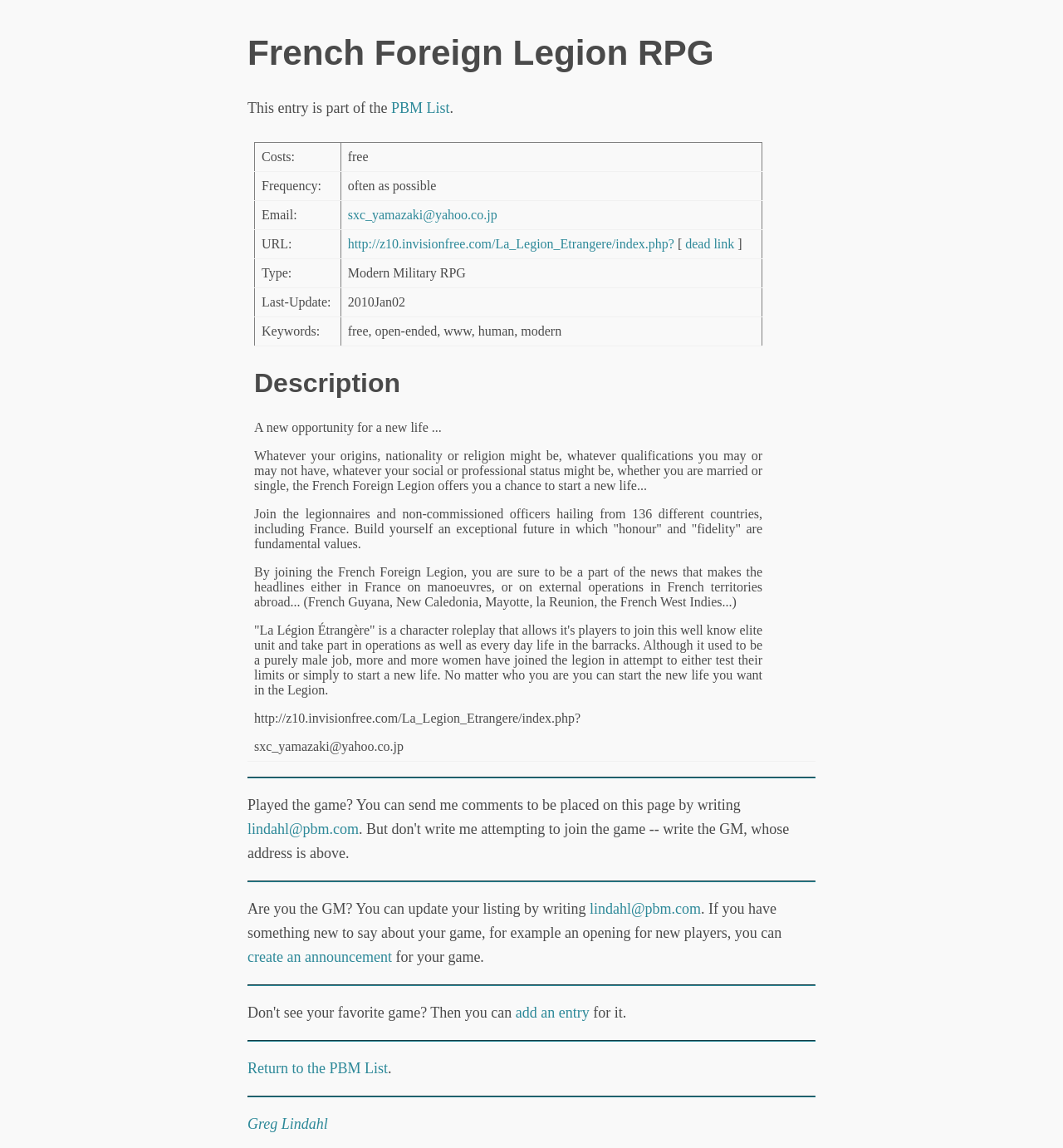Provide the bounding box coordinates for the area that should be clicked to complete the instruction: "Add an entry for the game".

[0.485, 0.875, 0.555, 0.889]